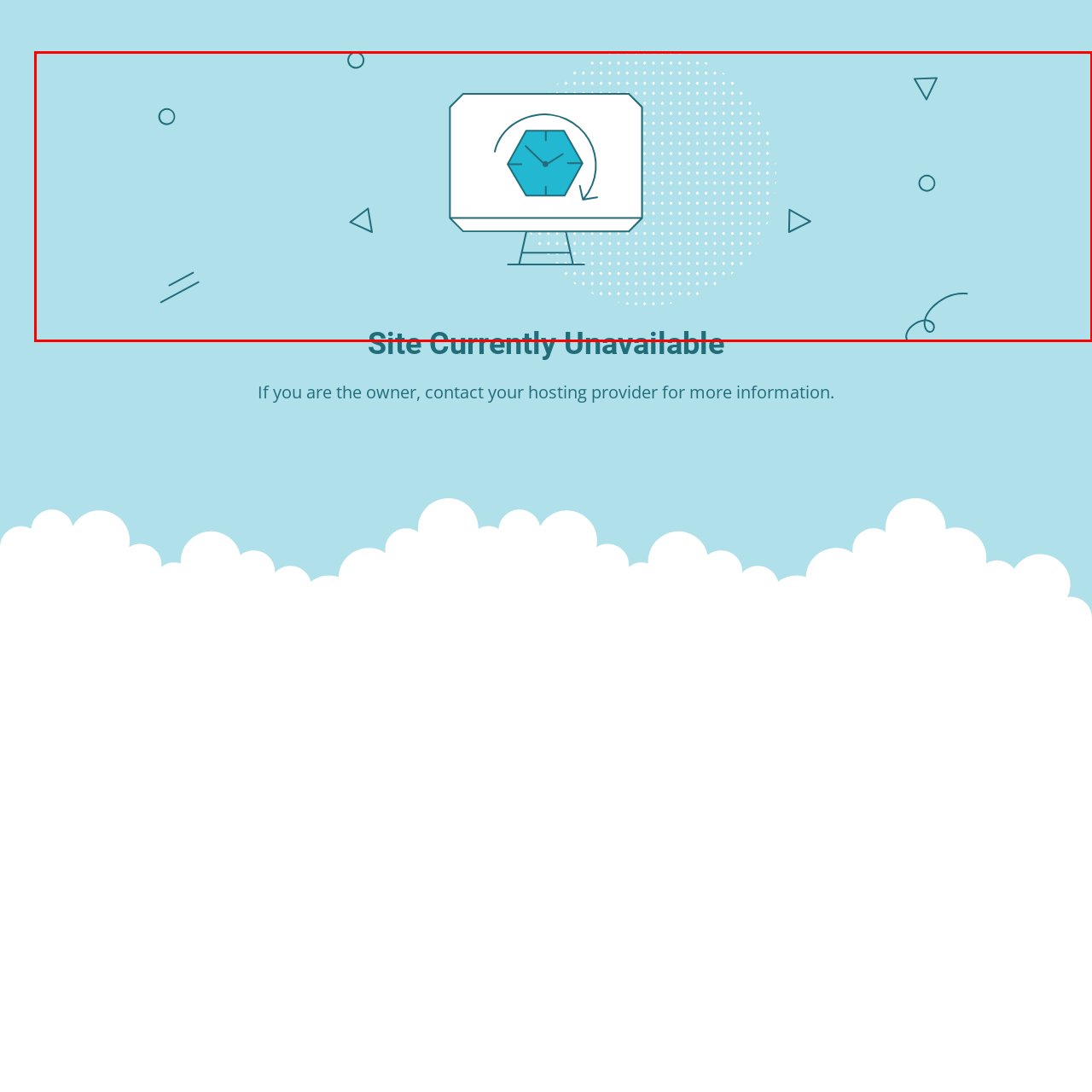Review the image segment marked with the grey border and deliver a thorough answer to the following question, based on the visual information provided: 
What is the status of the website?

The text 'Site Currently Unavailable' is prominently displayed in a bold, dark font, indicating that the website is temporarily inaccessible.